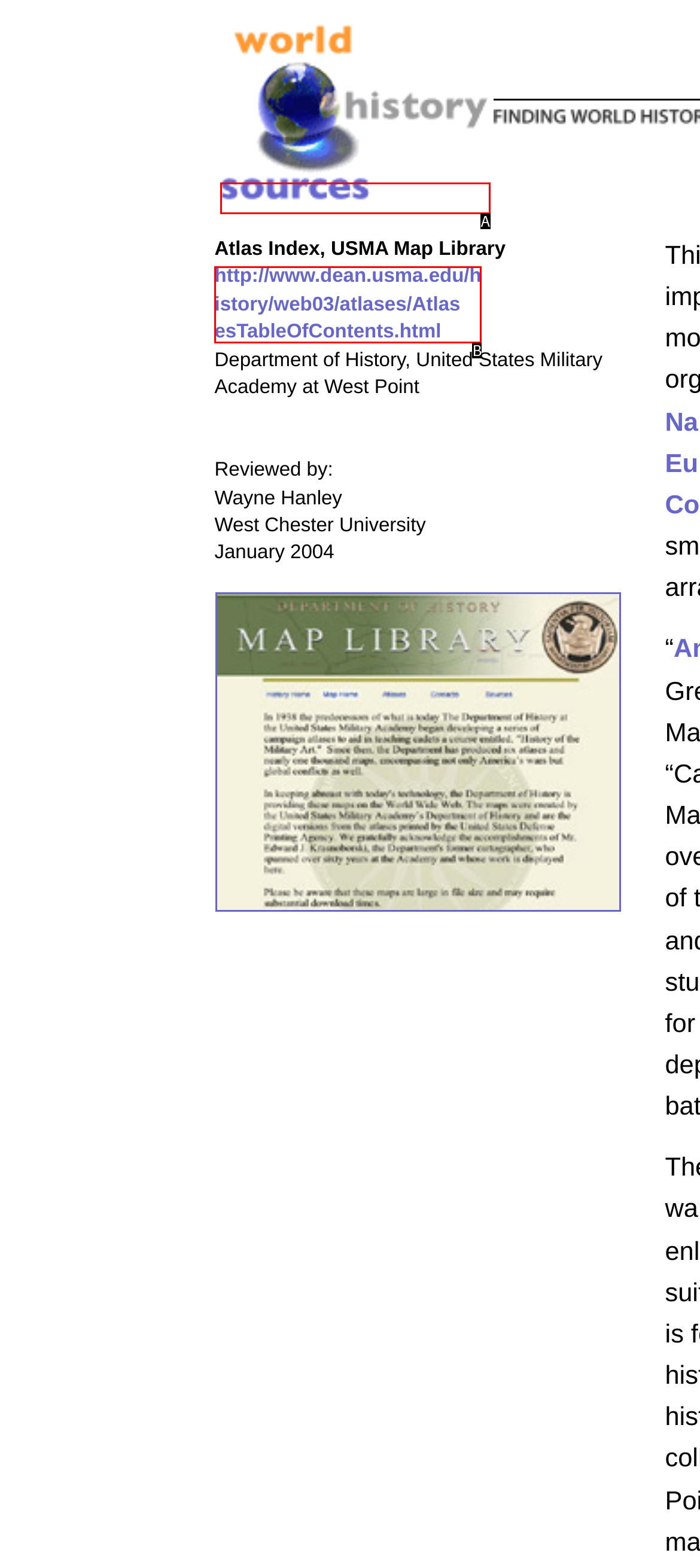Determine which option fits the following description: http://www.dean.usma.edu/history/web03/atlases/AtlasesTableOfContents.html
Answer with the corresponding option's letter directly.

B